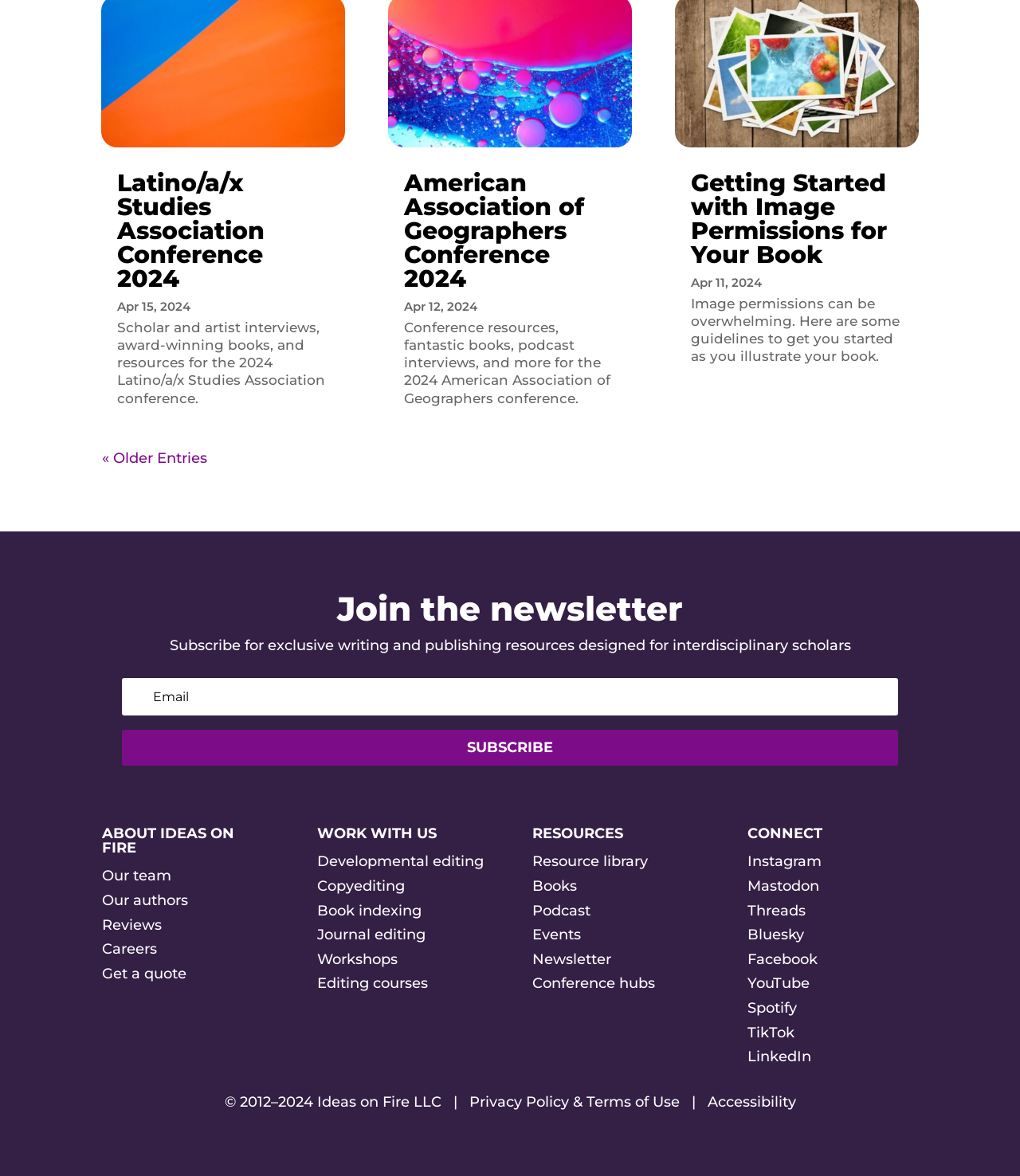Please identify the bounding box coordinates of the element's region that should be clicked to execute the following instruction: "Get a quote for editing services". The bounding box coordinates must be four float numbers between 0 and 1, i.e., [left, top, right, bottom].

[0.1, 0.82, 0.183, 0.835]